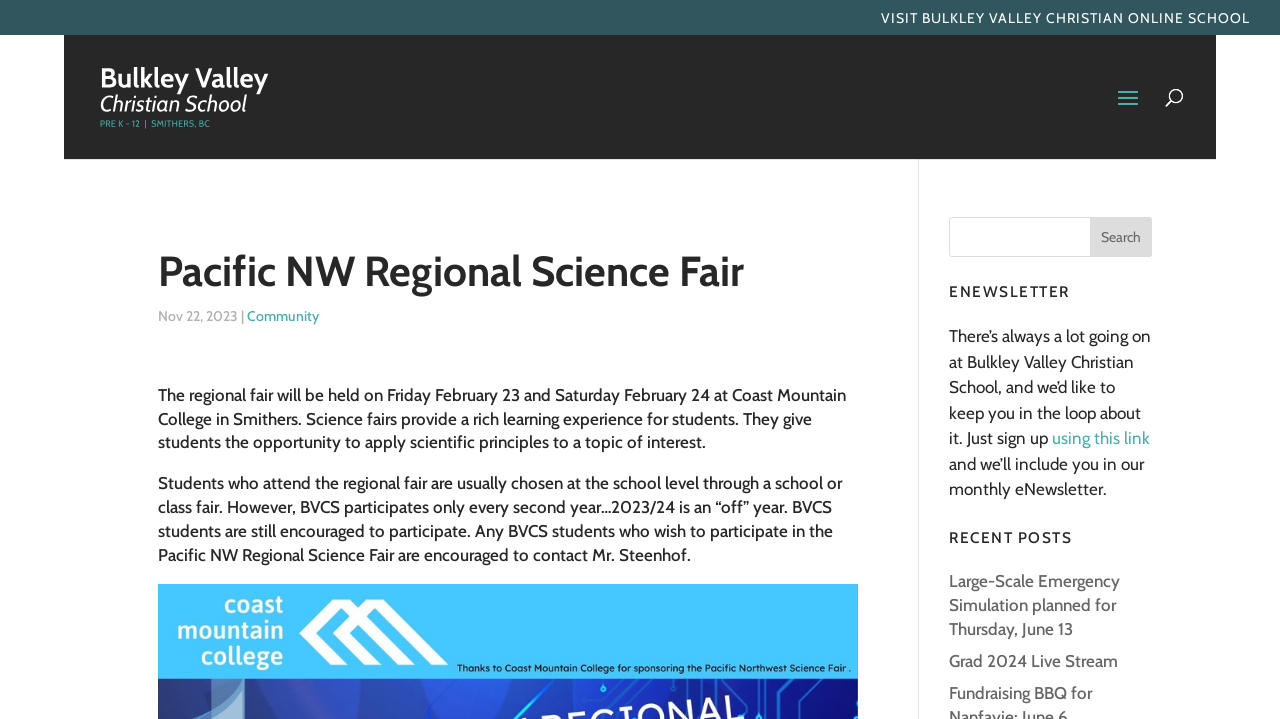Can you provide the bounding box coordinates for the element that should be clicked to implement the instruction: "Search for something"?

[0.117, 0.049, 0.927, 0.05]